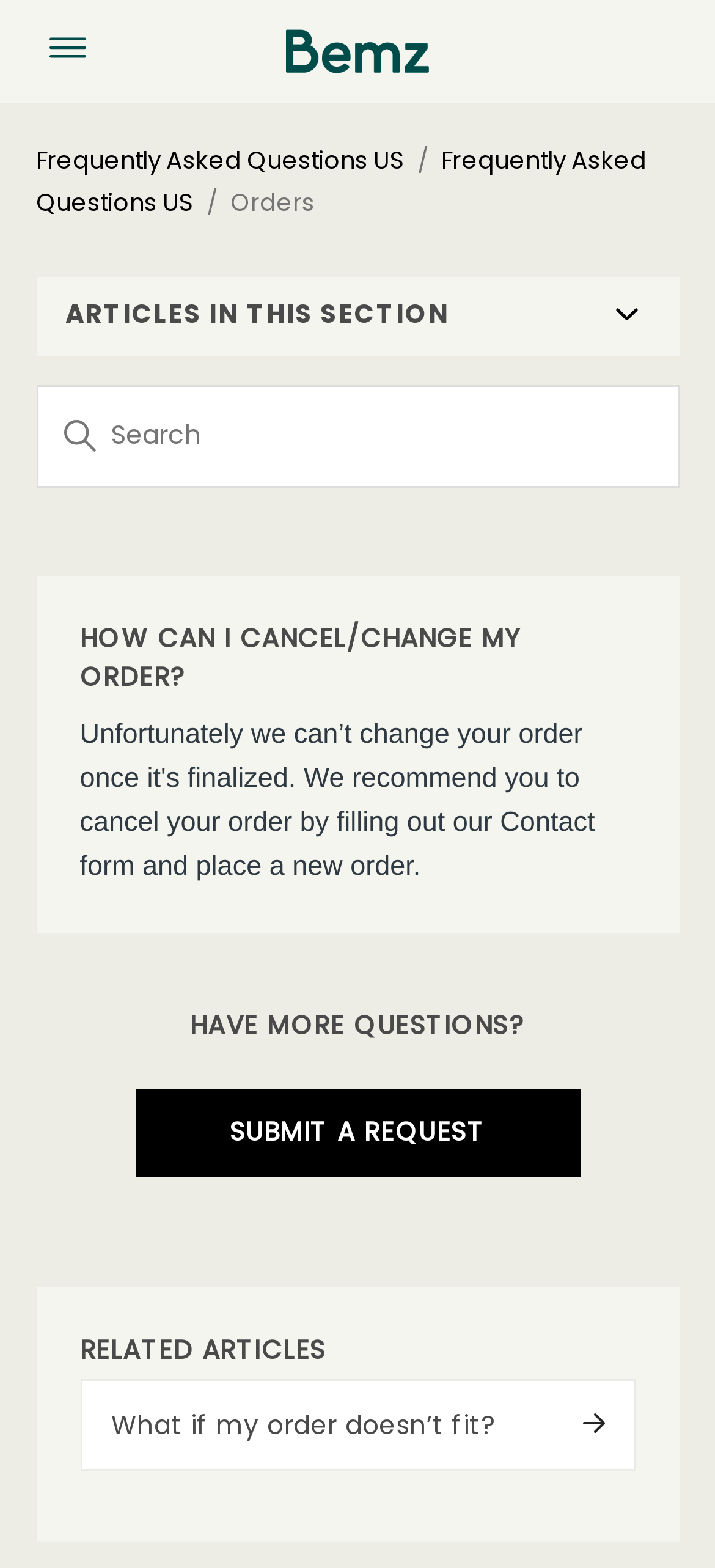What type of content is listed under 'RELATED ARTICLES'?
Refer to the screenshot and respond with a concise word or phrase.

Links to articles